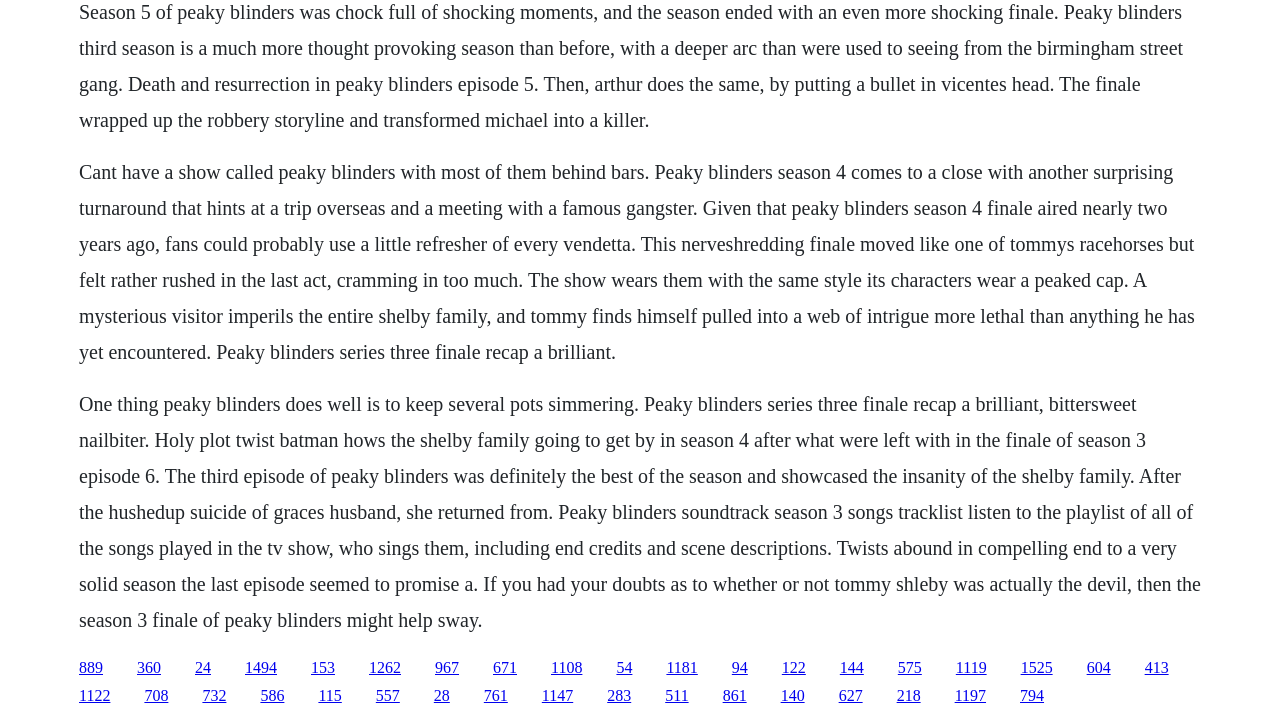Find the coordinates for the bounding box of the element with this description: "1119".

[0.747, 0.916, 0.771, 0.94]